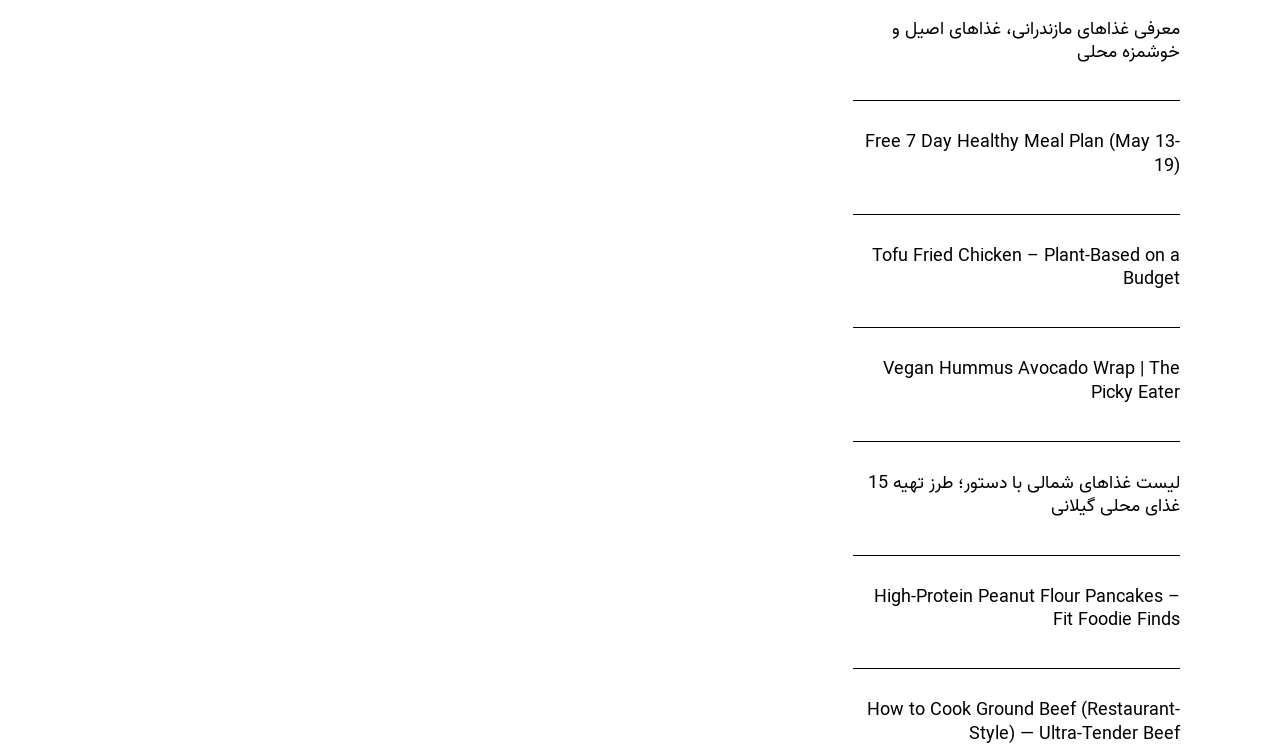Provide a one-word or short-phrase response to the question:
What is the topic of the first link?

Mazandarani foods